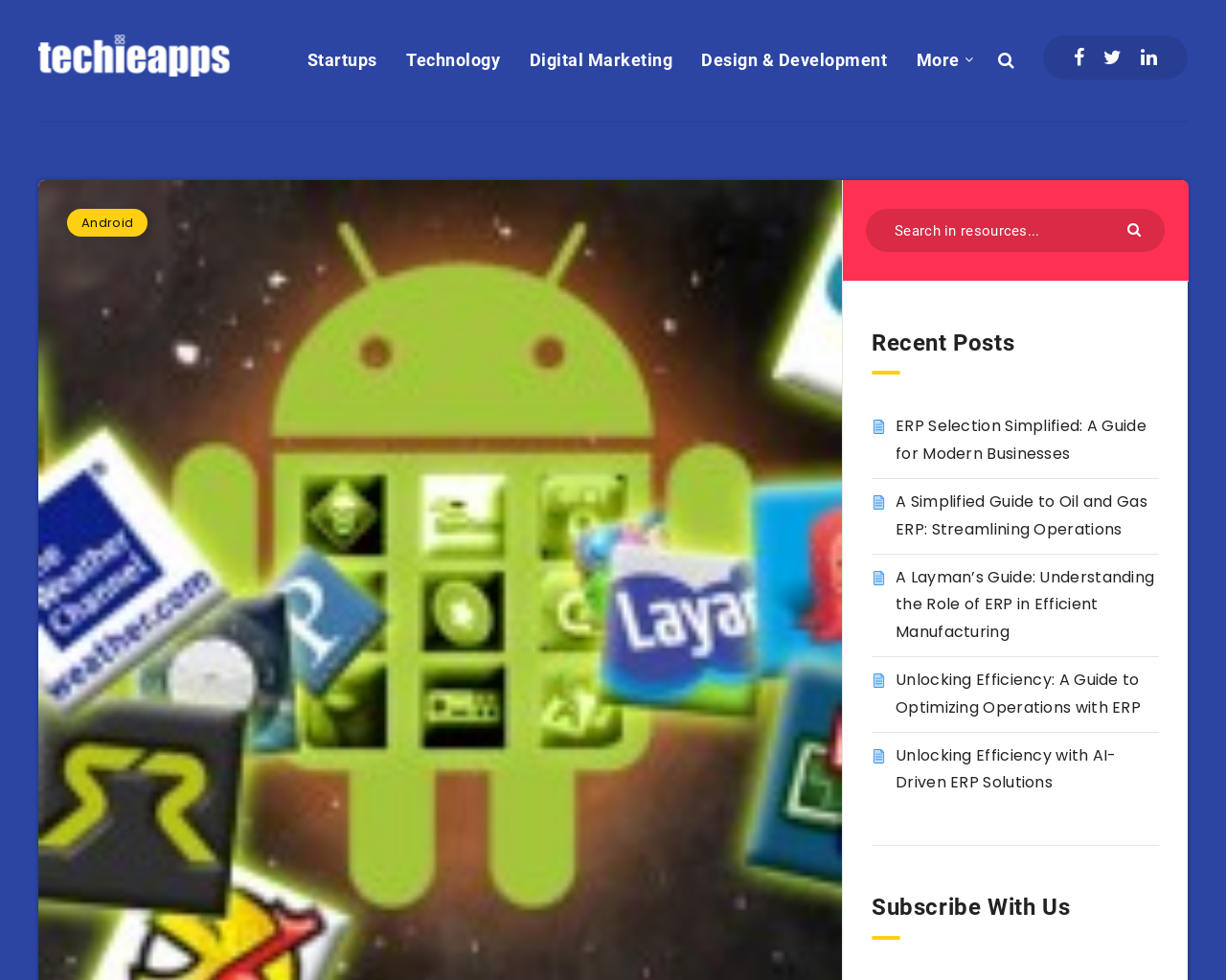Please predict the bounding box coordinates (top-left x, top-left y, bottom-right x, bottom-right y) for the UI element in the screenshot that fits the description: parent_node: HALIFAX FIRE HISTORICAL SOCIETY

None